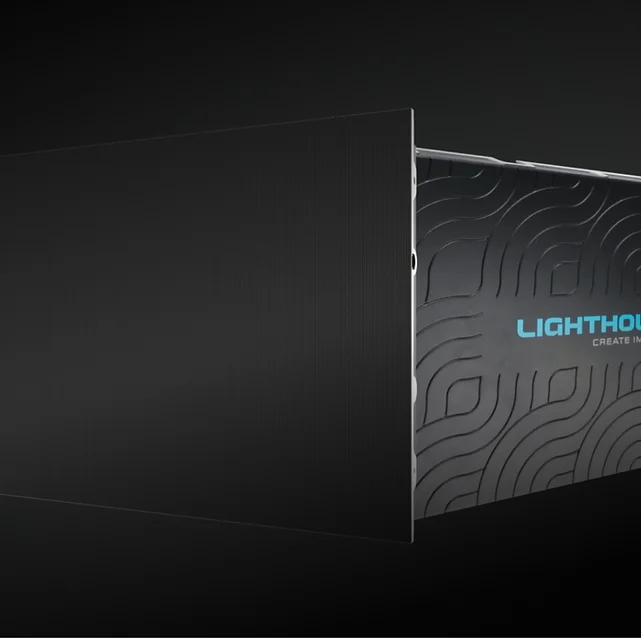Convey a detailed narrative of what is depicted in the image.

The image showcases a sleek and modern LED display panel from the Supreme Series, highlighted by its impressive design and advanced technology. The panel features a textured surface with an intricate pattern, complemented by the prominent "LIGHTTHOUGHT" branding in blue, emphasizing its innovative nature. With a narrow pixel pitch of up to 0.9375mm, this display promises exceptional image quality and vivid colors, making it ideal for various applications including advertising, broadcasting, and event promotion. Its ultra-slim profile of just 24mm not only enhances its aesthetic appeal but also allows for optimal installation flexibility and easy maintenance, suited for environments such as shopping malls, hotels, and cinemas. The combination of cutting-edge design and high-performance capability underlines its role in transforming visual experiences in commercial spaces.